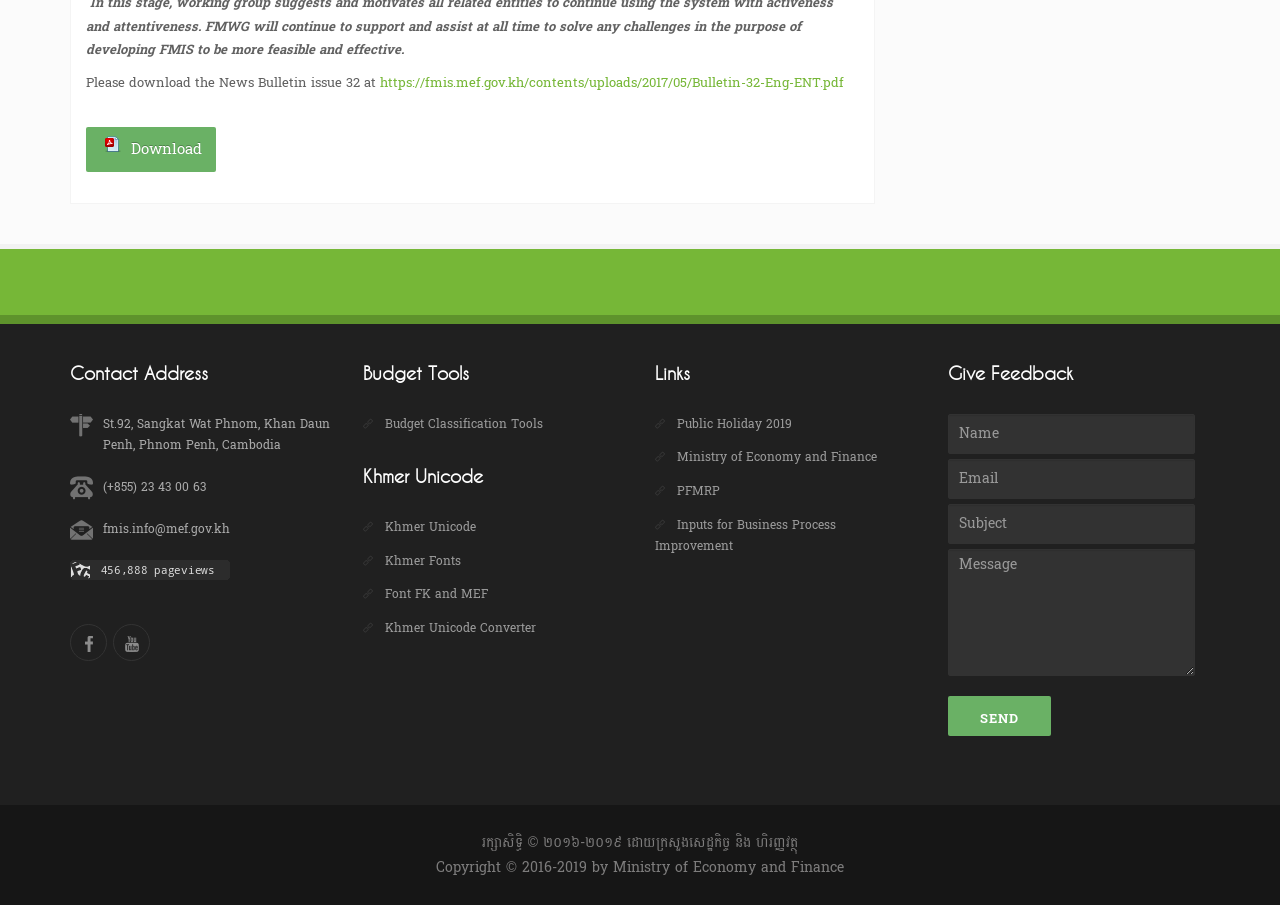What is the contact address of the ministry?
Please provide an in-depth and detailed response to the question.

I found the contact address by looking at the section labeled 'Contact Address' which contains the static text 'St.92, Sangkat Wat Phnom, Khan Daun Penh, Phnom Penh, Cambodia'.